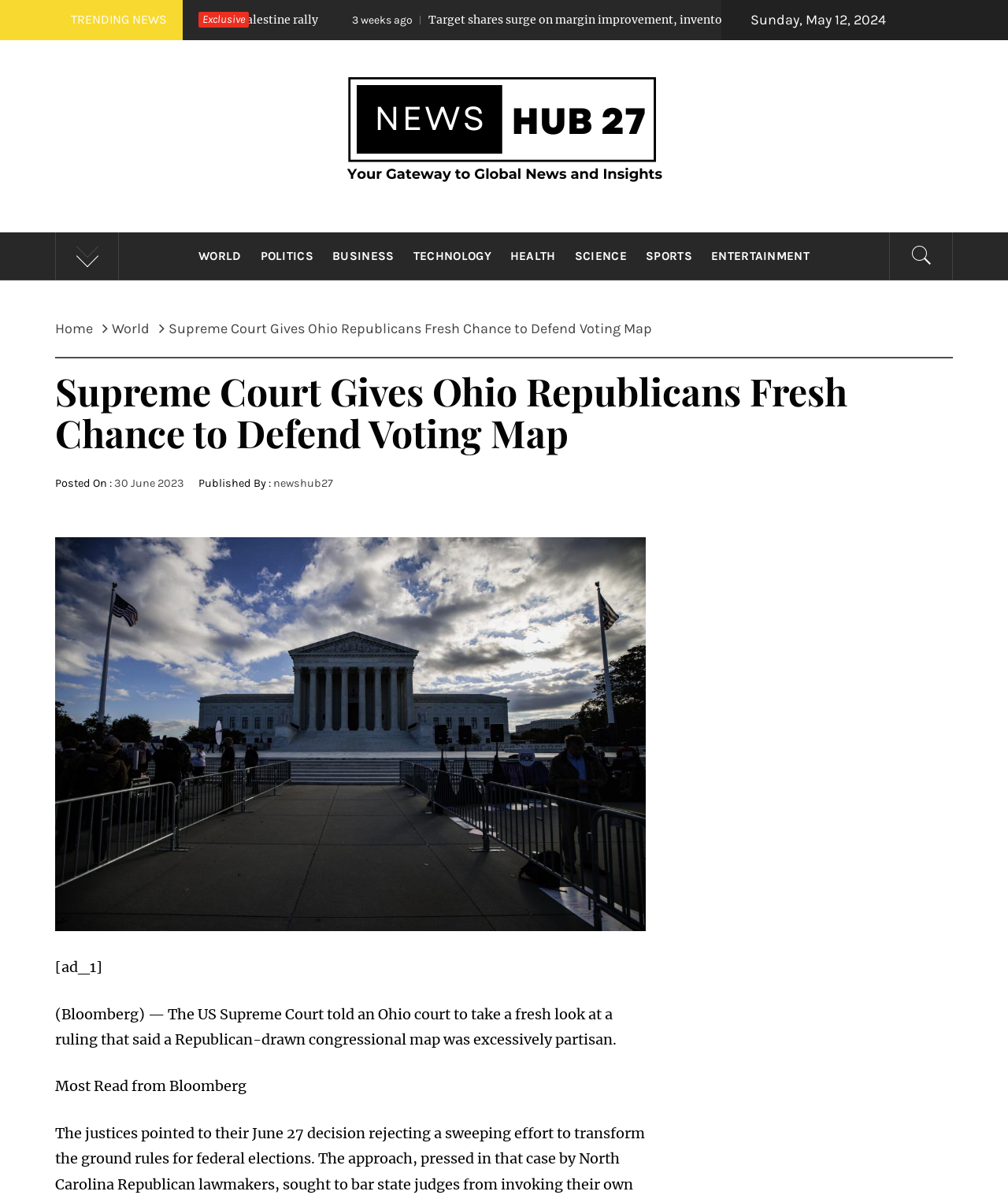What is the name of the news organization?
Refer to the image and give a detailed answer to the query.

I looked at the top navigation and found the link 'NewsHub' which is likely the name of the news organization.